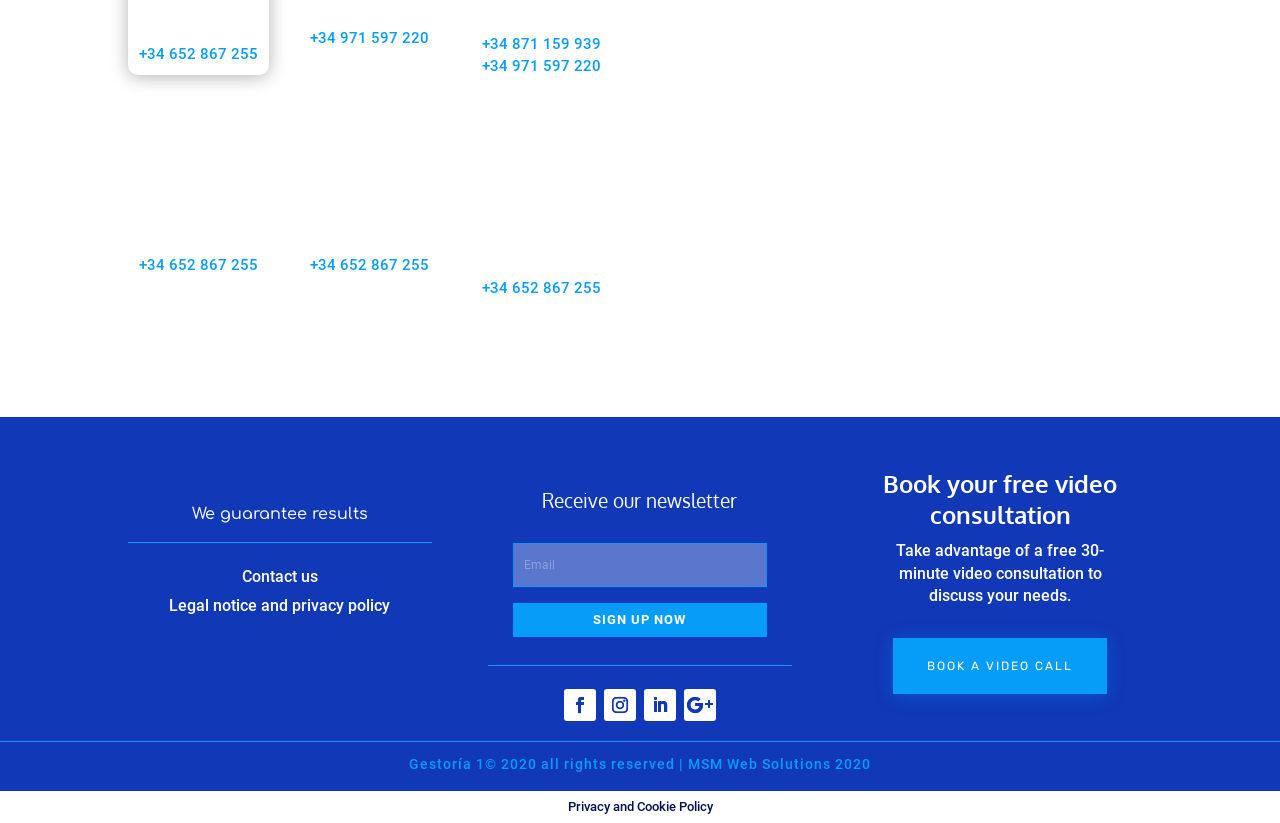Please locate the bounding box coordinates for the element that should be clicked to achieve the following instruction: "Click the 'Learn more' link". Ensure the coordinates are given as four float numbers between 0 and 1, i.e., [left, top, right, bottom].

[0.646, 0.061, 0.704, 0.081]